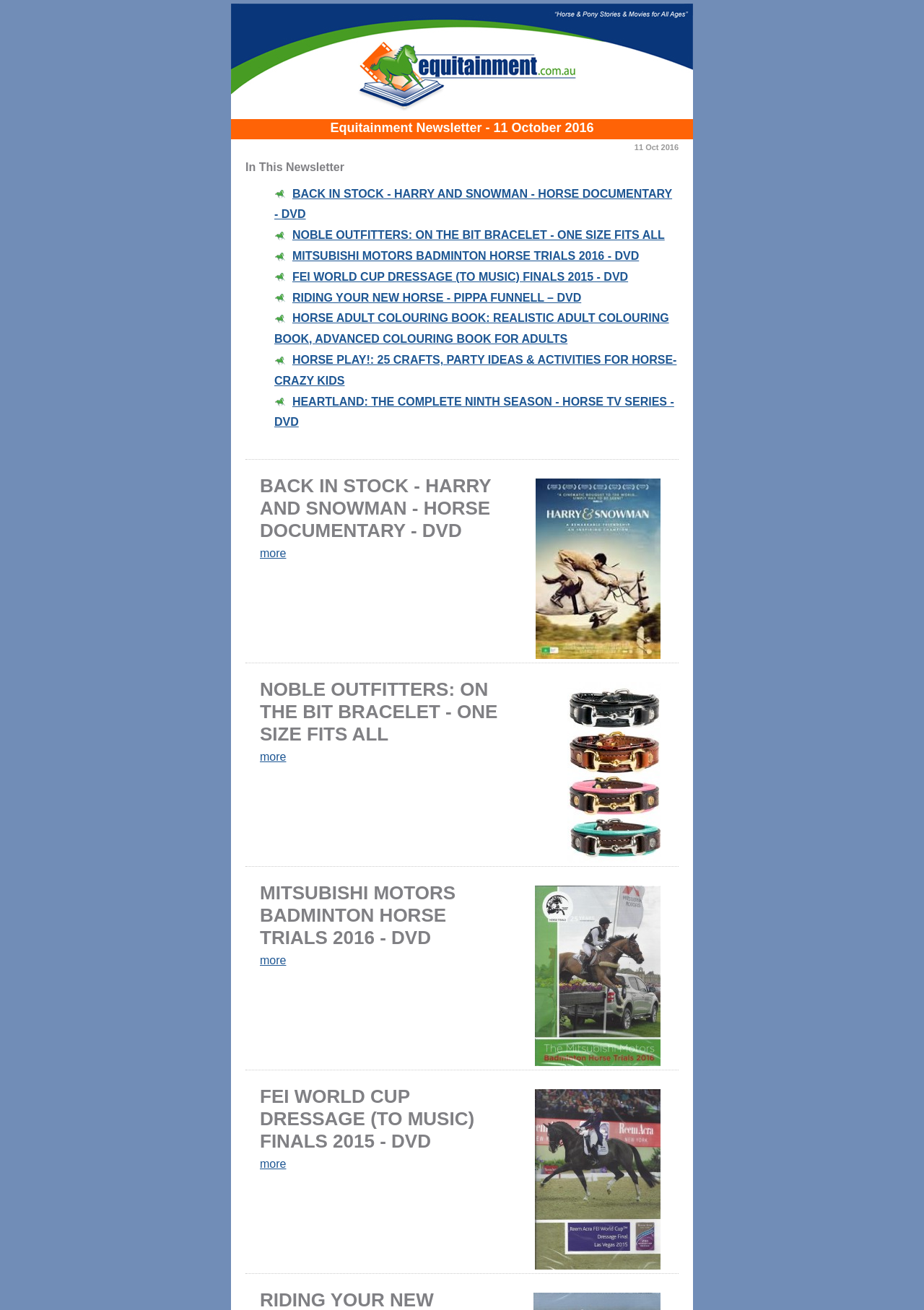Identify the bounding box coordinates of the region that needs to be clicked to carry out this instruction: "Click on the 'BACK IN STOCK - HARRY AND SNOWMAN - HORSE DOCUMENTARY - DVD' link". Provide these coordinates as four float numbers ranging from 0 to 1, i.e., [left, top, right, bottom].

[0.297, 0.143, 0.727, 0.168]